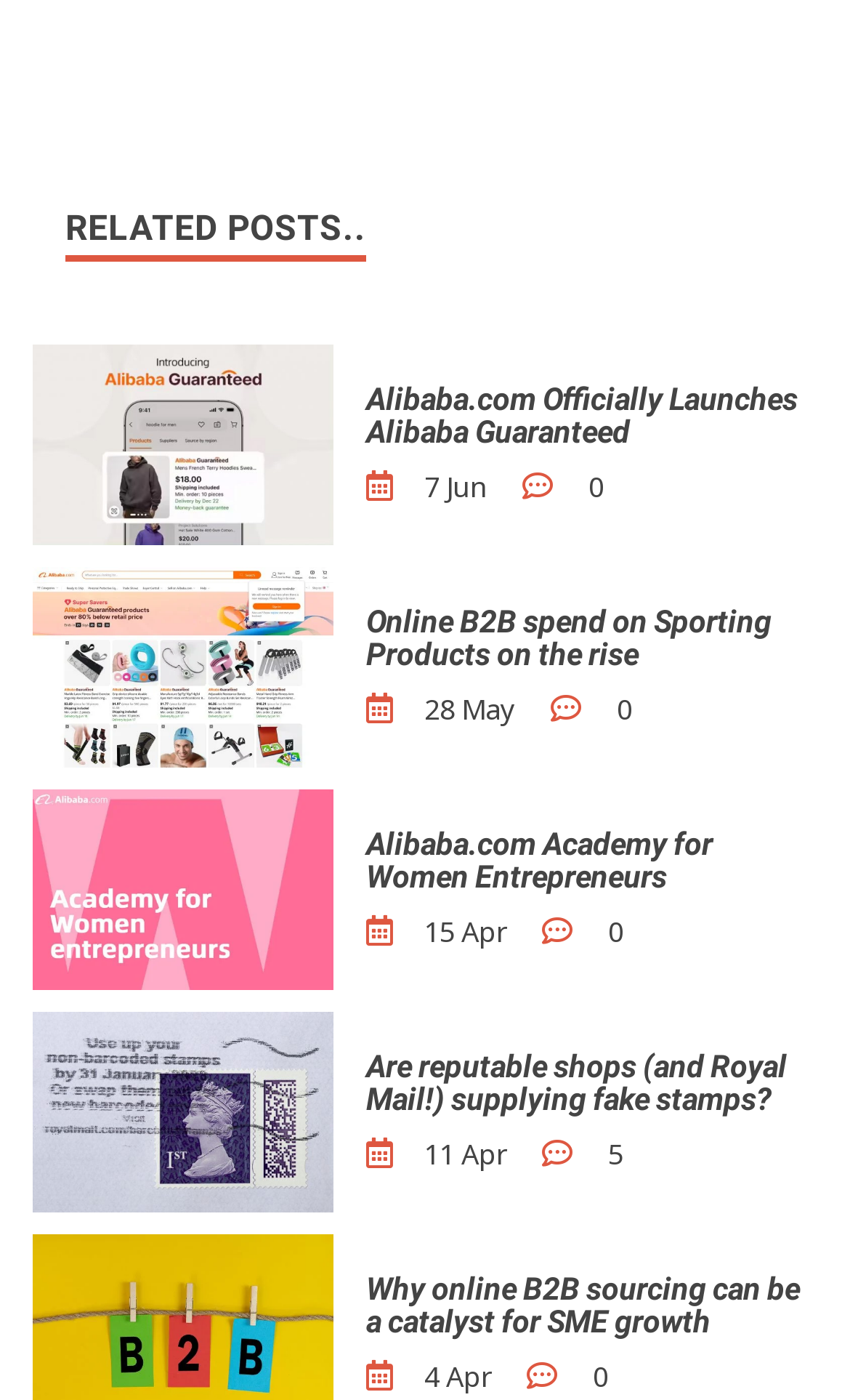What is the date of the third post?
Please look at the screenshot and answer using one word or phrase.

15 Apr